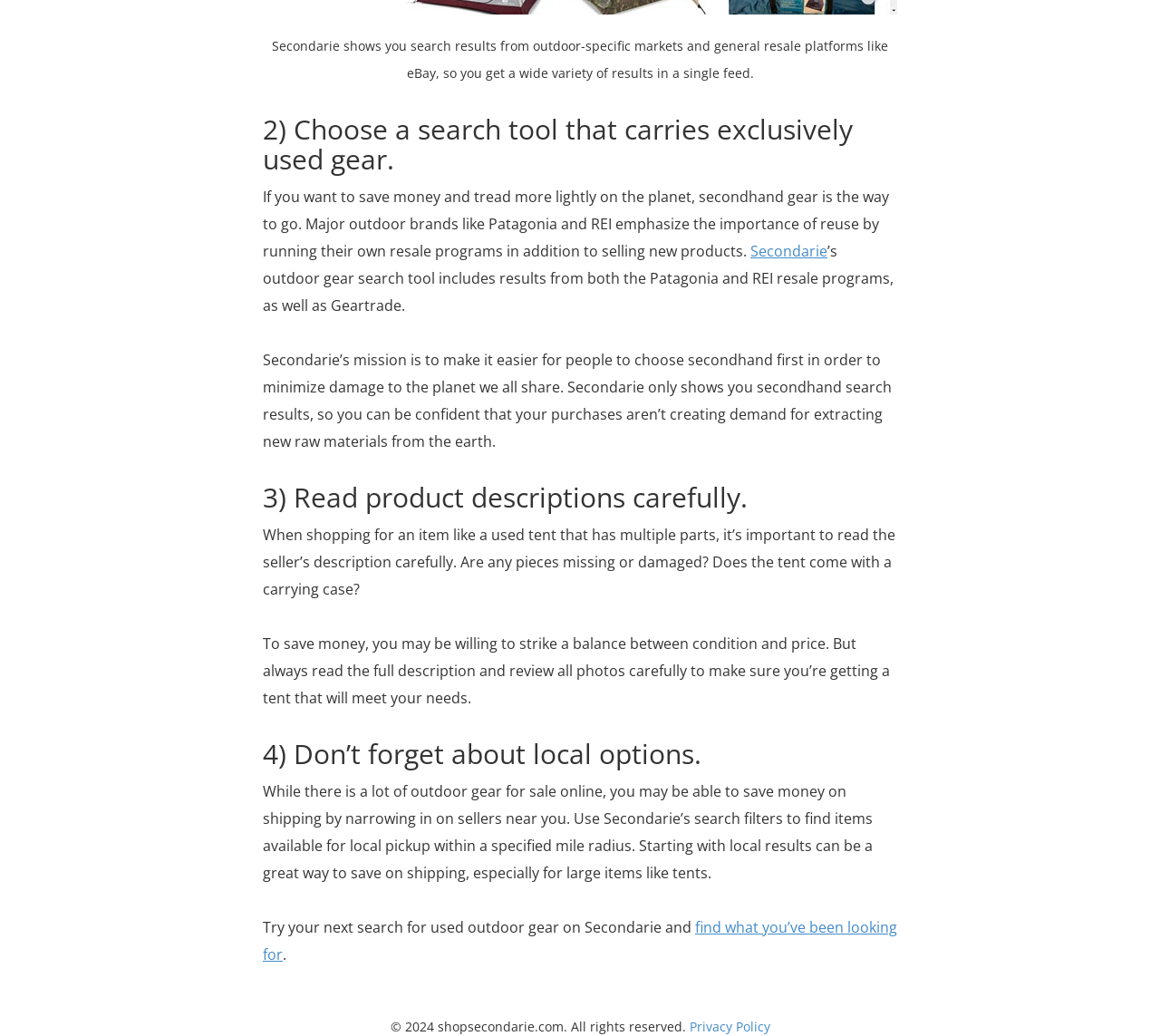With reference to the screenshot, provide a detailed response to the question below:
What type of gear does Secondarie's search tool include?

I inferred this answer by reading the context of the webpage, which mentions outdoor brands like Patagonia and REI, and talks about searching for used outdoor gear.